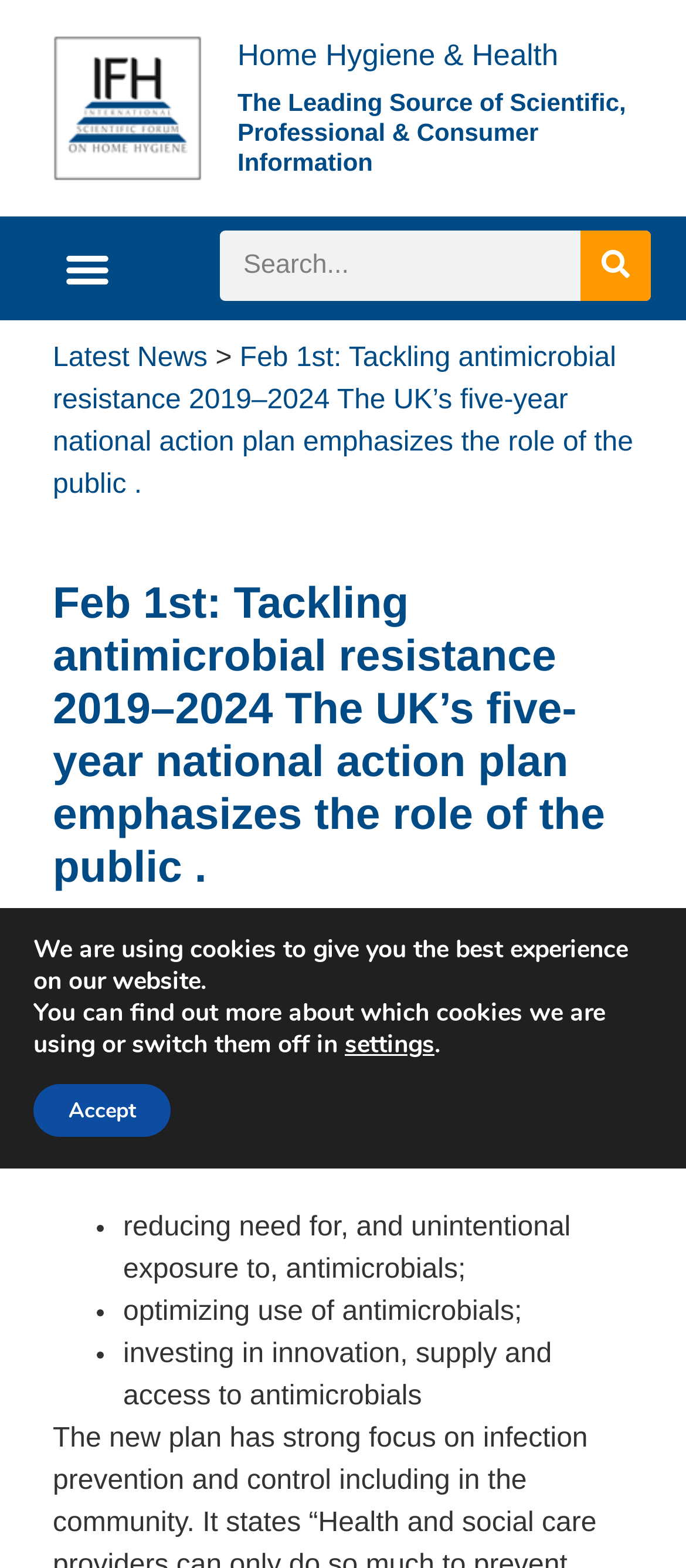Detail the various sections and features of the webpage.

The webpage appears to be an article or news page from the International Scientific Forum on Home Hygiene (IFH). At the top left, there is an image of the IFH logo. Next to it, there is a heading that reads "Home Hygiene & Health" and a subheading that describes the IFH as "The Leading Source of Scientific, Professional & Consumer Information". 

On the top right, there is a menu toggle button and a search bar with a search button. Below the search bar, there is a link to "Latest News" followed by a greater-than symbol. 

The main content of the page is an article titled "Feb 1st: Tackling antimicrobial resistance 2019–2024 The UK’s five-year national action plan emphasizes the role of the public." The article starts with a brief introduction stating that on January 27th, 2019, the UK government published a new pioneering 5-year national action plan (NAP) and 20-year vision for tackling antimicrobial resistance. 

The article then outlines three key ways of tackling antimicrobial resistance, which are listed in bullet points: reducing the need for and unintentional exposure to antimicrobials, optimizing the use of antimicrobials, and investing in innovation, supply, and access to antimicrobials. 

At the bottom of the page, there is a GDPR cookie banner that informs users about the use of cookies on the website and provides options to switch them off or adjust settings.